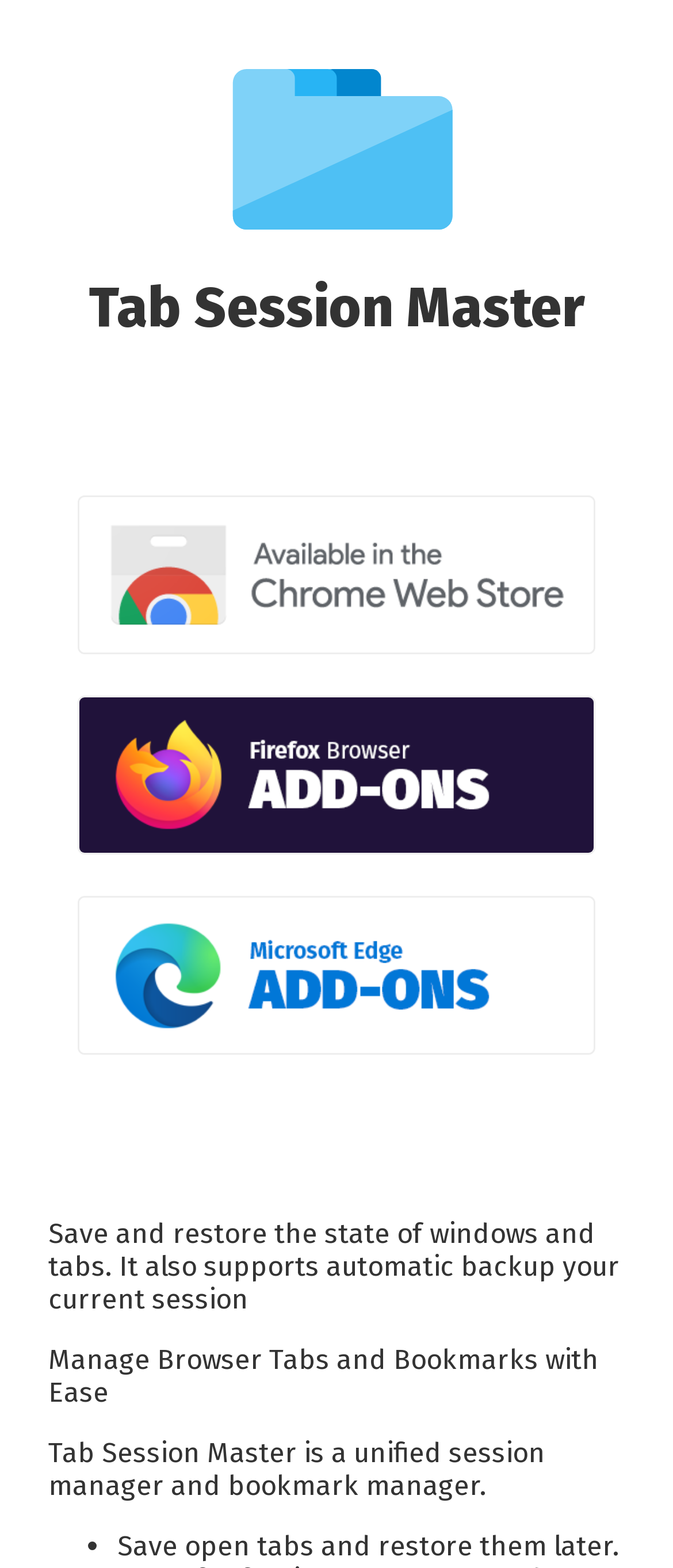Please respond to the question using a single word or phrase:
How many icons are there below the heading?

3